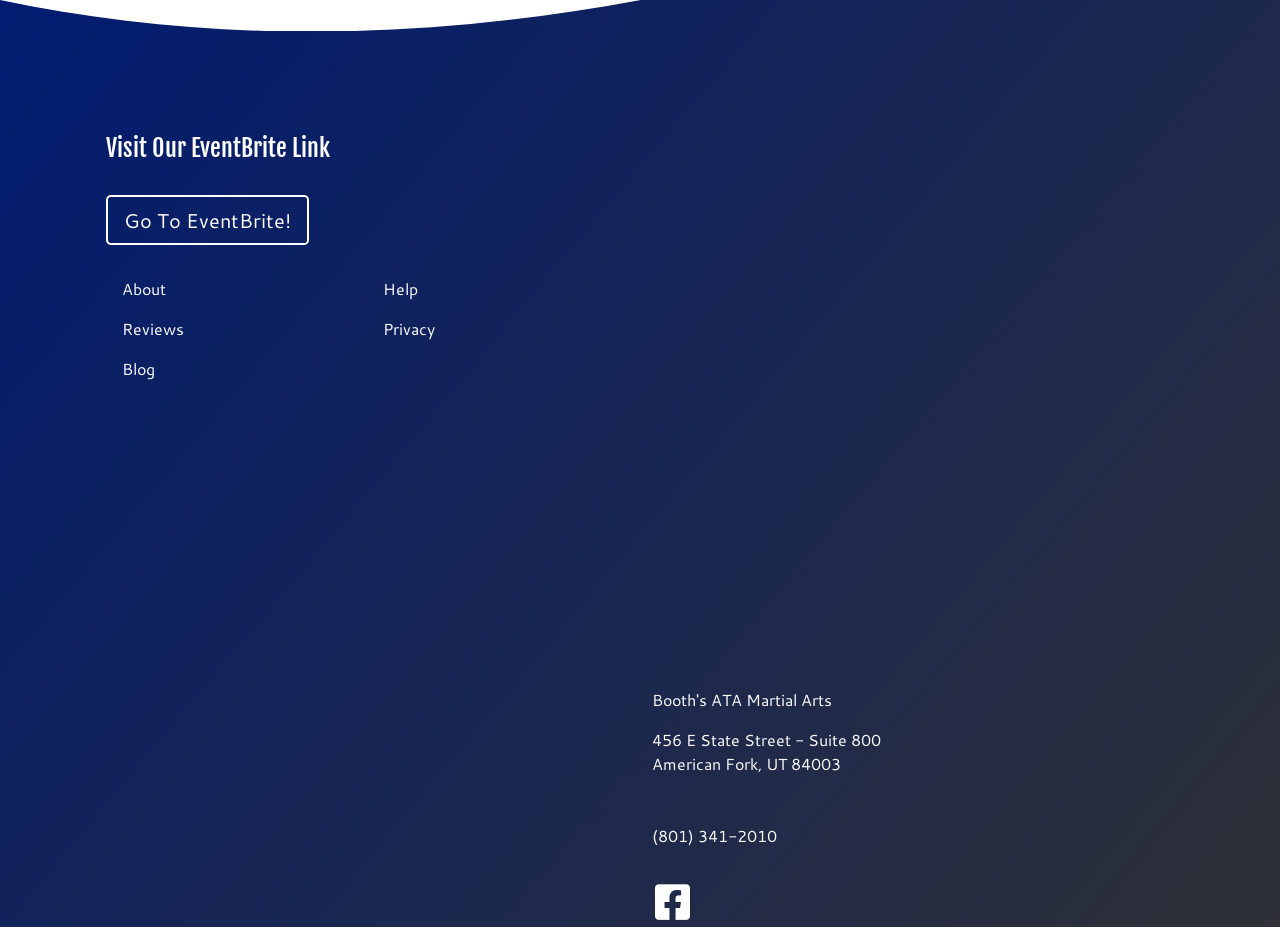Determine the bounding box for the described HTML element: "title="Friend me on Facebook"". Ensure the coordinates are four float numbers between 0 and 1 in the format [left, top, right, bottom].

[0.512, 0.97, 0.539, 0.995]